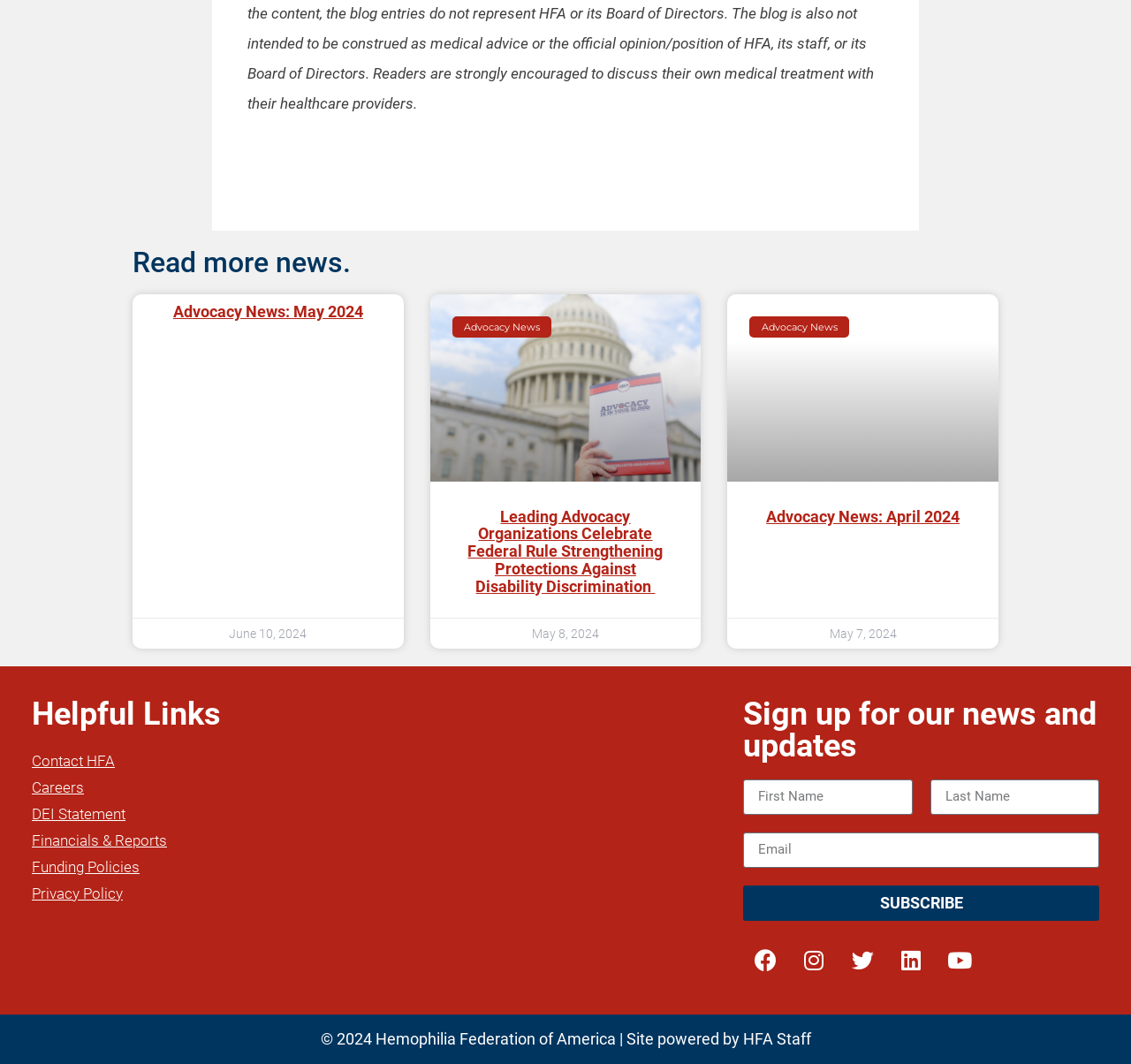What is the title of the first article?
Answer with a single word or short phrase according to what you see in the image.

Advocacy News: May 2024